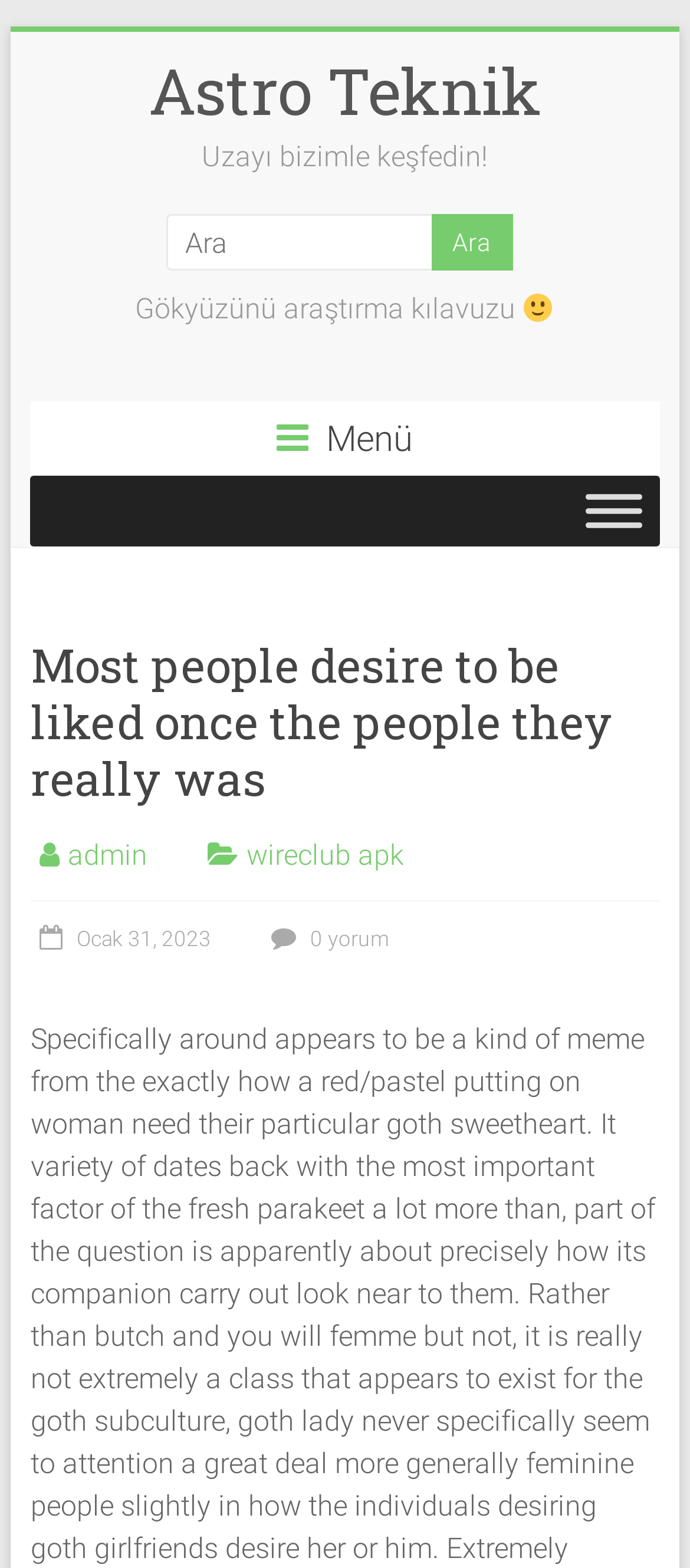How many links are present in the header section?
By examining the image, provide a one-word or phrase answer.

3